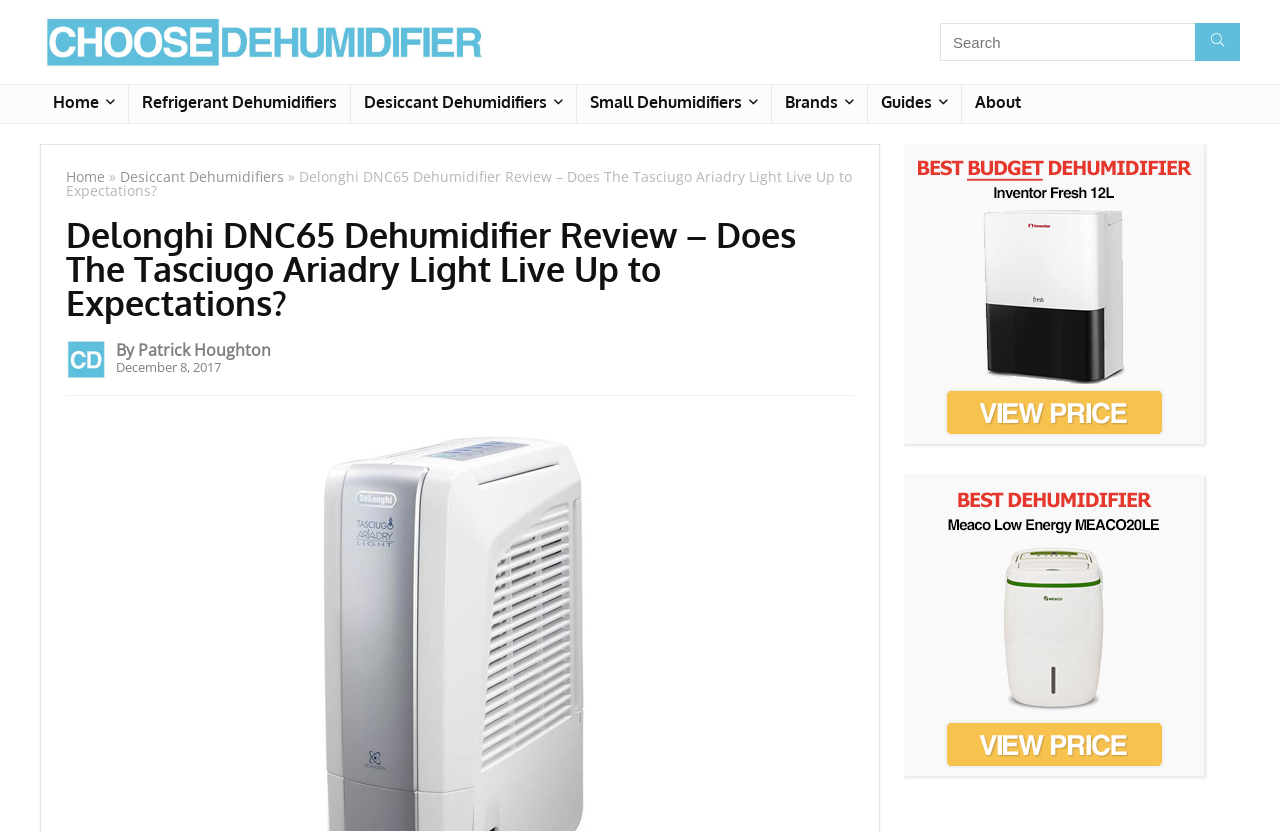Provide a one-word or brief phrase answer to the question:
What is the purpose of the search bar on this page?

To search the website